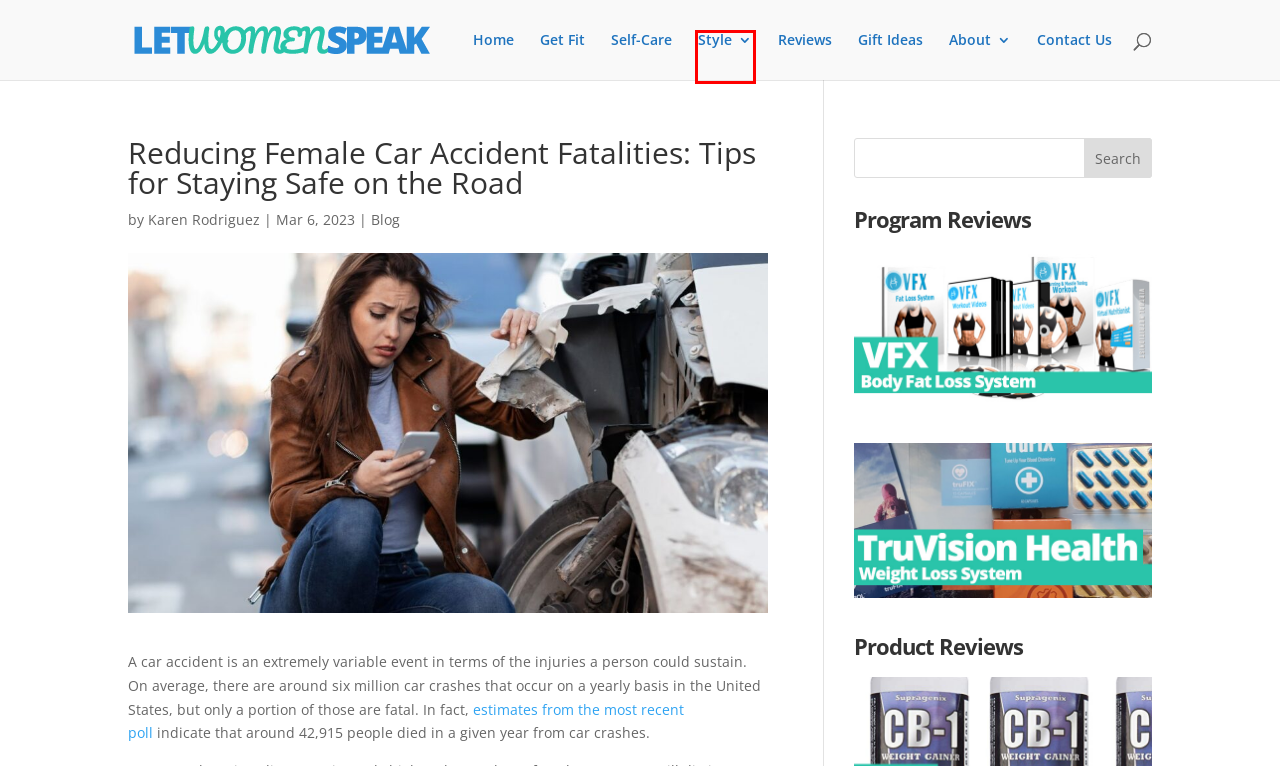Observe the screenshot of a webpage with a red bounding box highlighting an element. Choose the webpage description that accurately reflects the new page after the element within the bounding box is clicked. Here are the candidates:
A. Reviews Archives - Let Women Speak
B. Karen Rodriguez, Author at Let Women Speak
C. Style Archives - Let Women Speak
D. Gift Ideas Archives - Let Women Speak
E. Contact Us - Let Women Speak
F. Let Women Speak - Empower Your Fitness Journey, Embrace Self-Care, and Elevate Your Style
G. Get Fit Archives - Let Women Speak
H. Newest Facts Archives - Let Women Speak

C